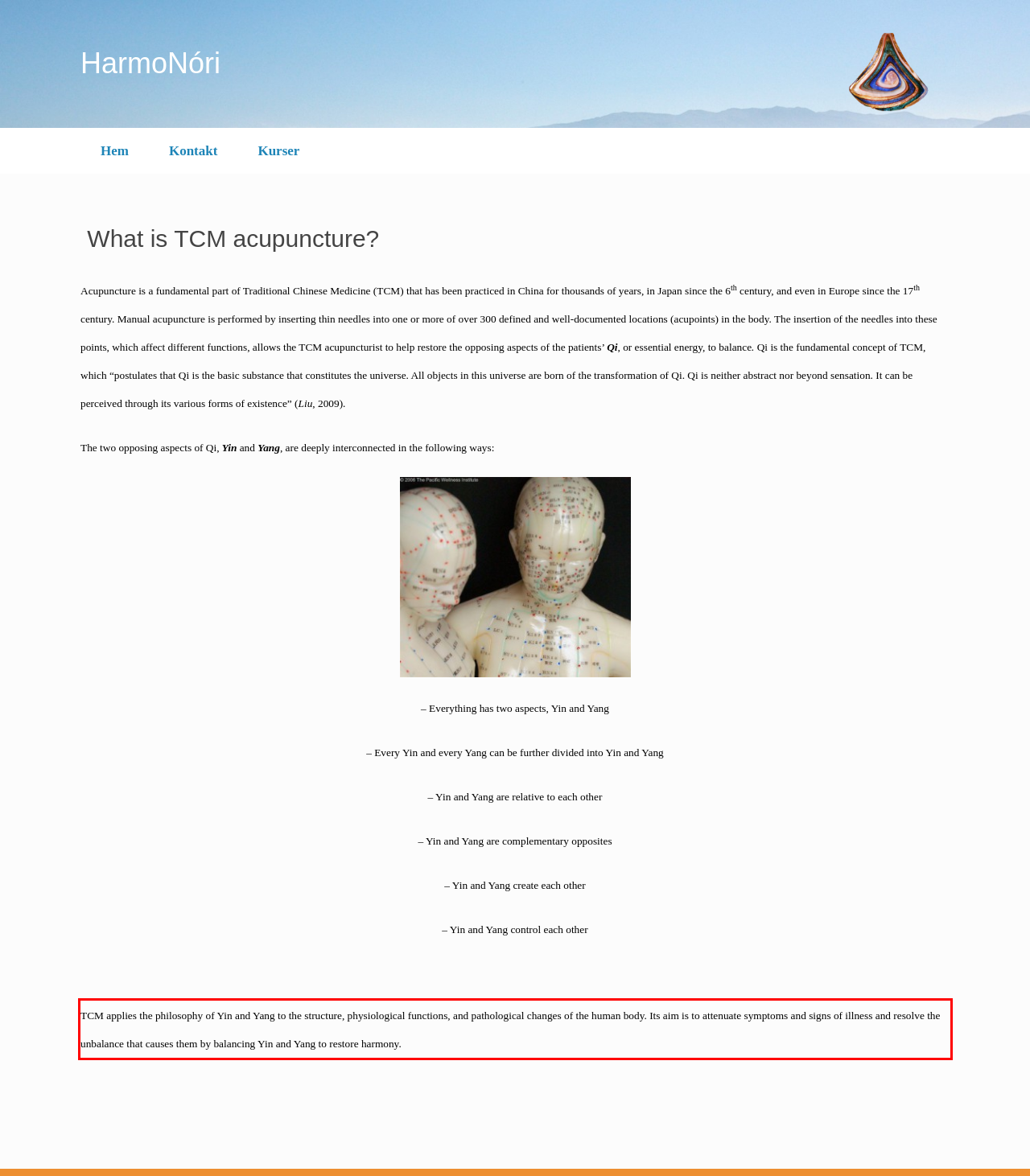There is a UI element on the webpage screenshot marked by a red bounding box. Extract and generate the text content from within this red box.

TCM applies the philosophy of Yin and Yang to the structure, physiological functions, and pathological changes of the human body. Its aim is to attenuate symptoms and signs of illness and resolve the unbalance that causes them by balancing Yin and Yang to restore harmony.